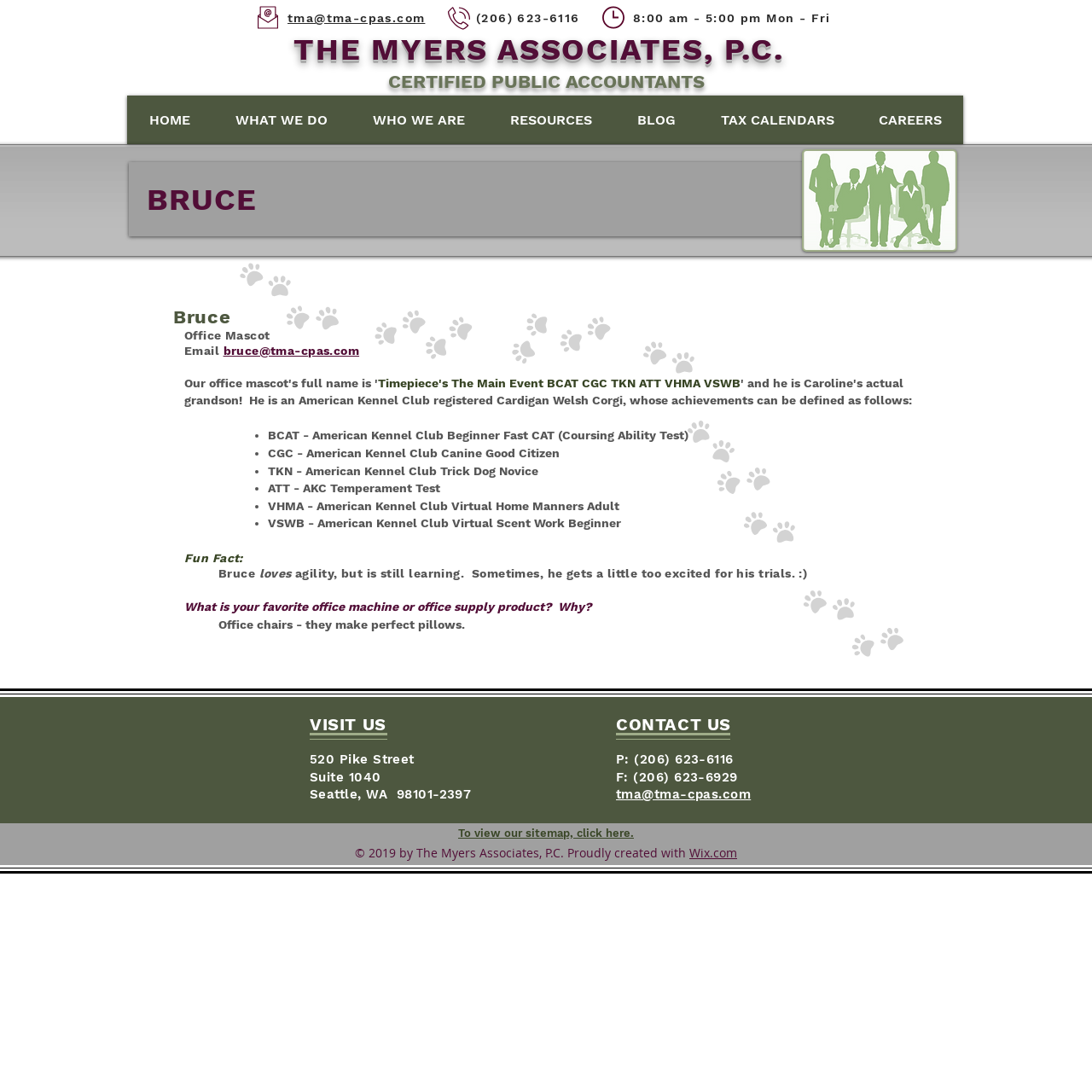What is Bruce's favorite office machine or office supply product?
Refer to the image and give a detailed answer to the question.

I found the answer by looking at the section that describes Bruce's preferences. The question 'What is your favorite office machine or office supply product?' is answered with 'Office chairs - they make perfect pillows'.